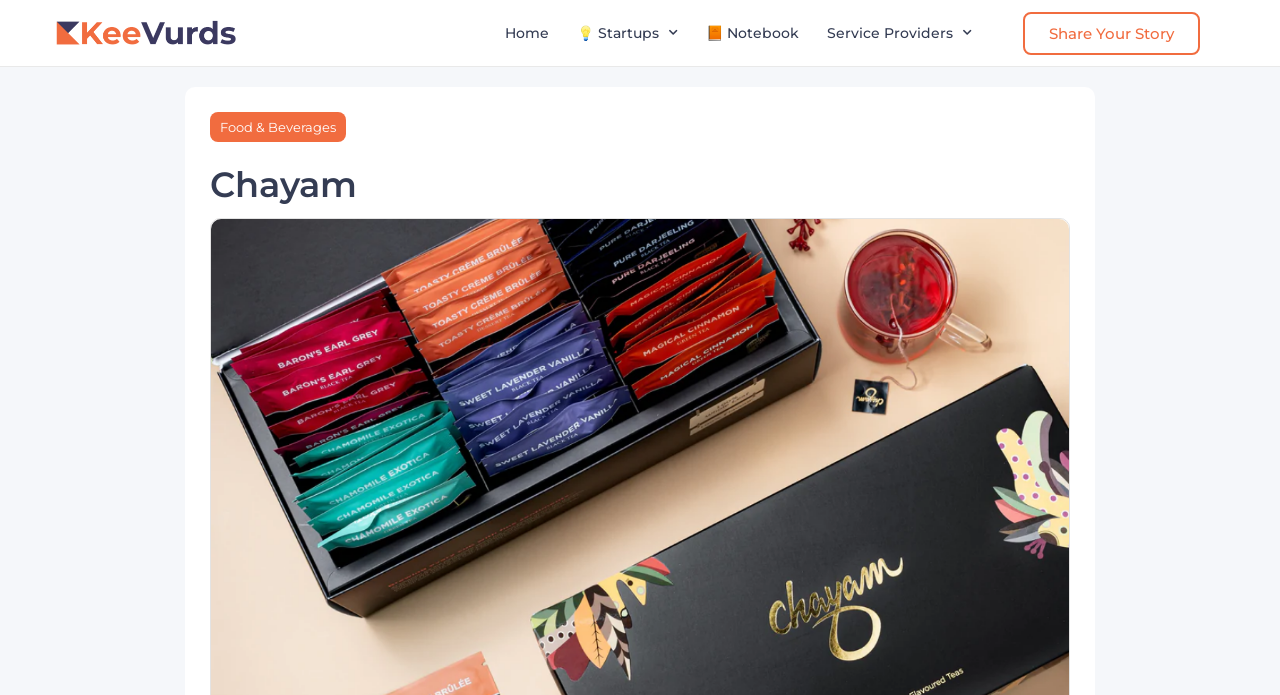Locate the UI element described by Home and provide its bounding box coordinates. Use the format (top-left x, top-left y, bottom-right x, bottom-right y) with all values as floating point numbers between 0 and 1.

[0.384, 0.014, 0.44, 0.081]